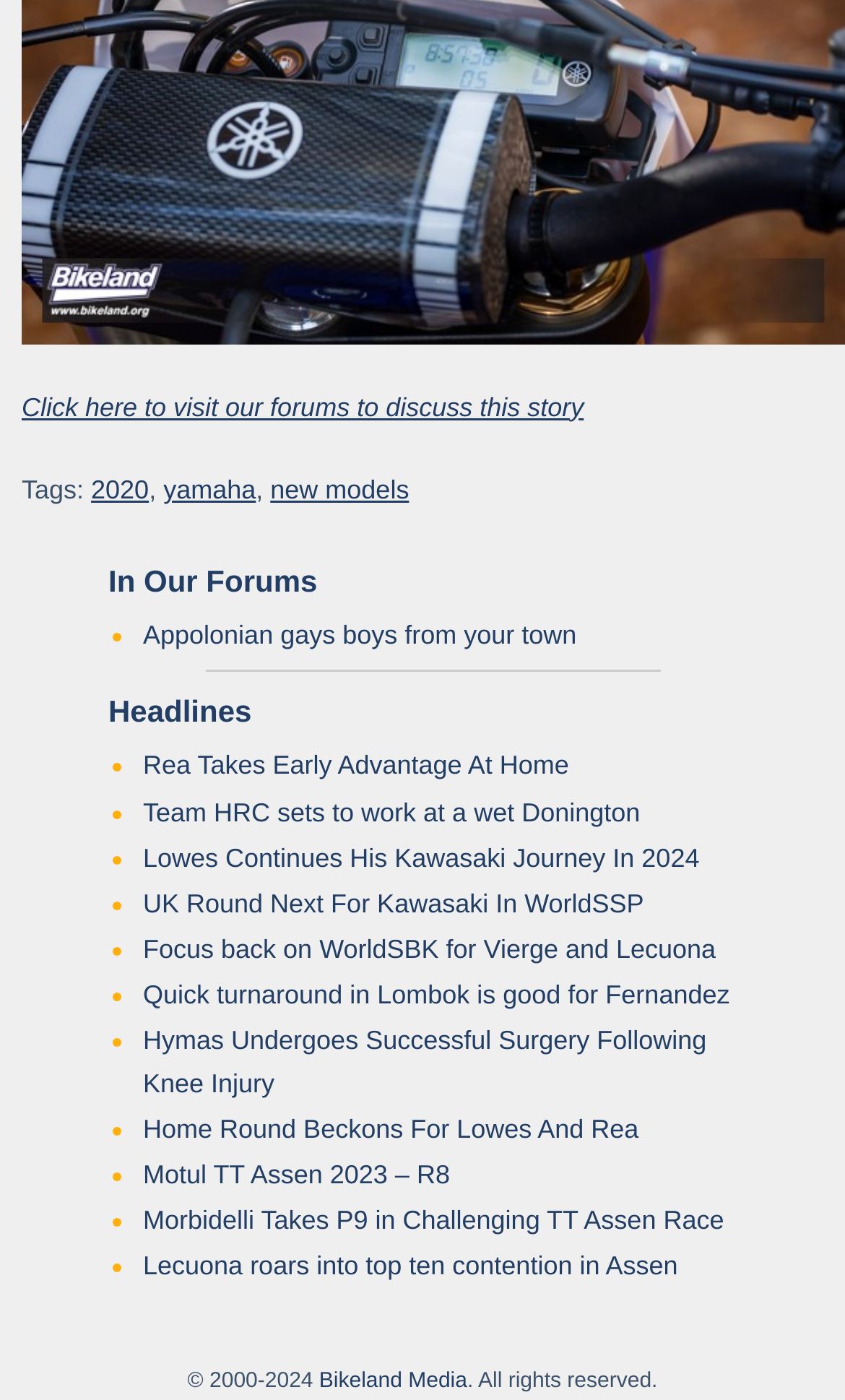How many headlines are listed?
Using the visual information, respond with a single word or phrase.

14